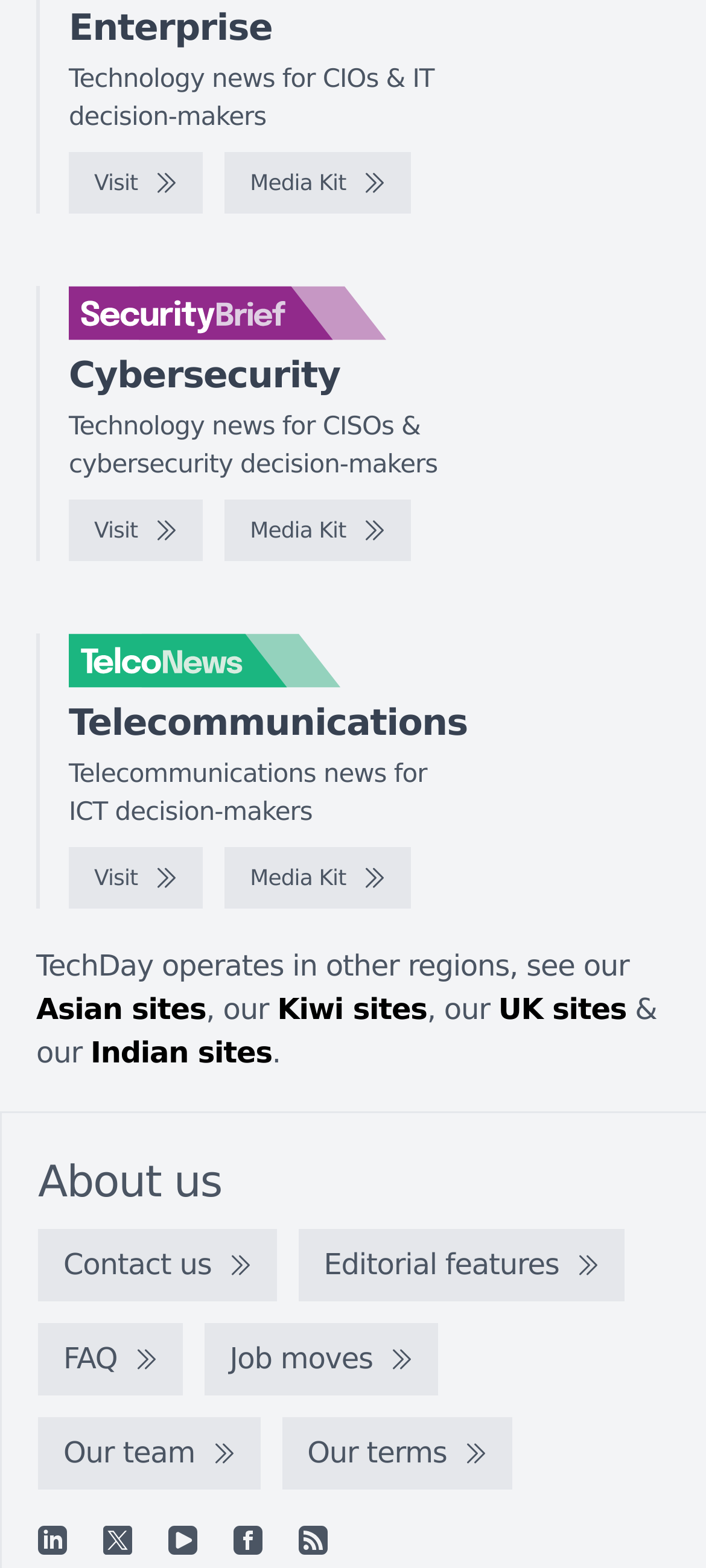Locate the bounding box coordinates of the area to click to fulfill this instruction: "Check out TelcoNews". The bounding box should be presented as four float numbers between 0 and 1, in the order [left, top, right, bottom].

[0.097, 0.404, 0.636, 0.438]